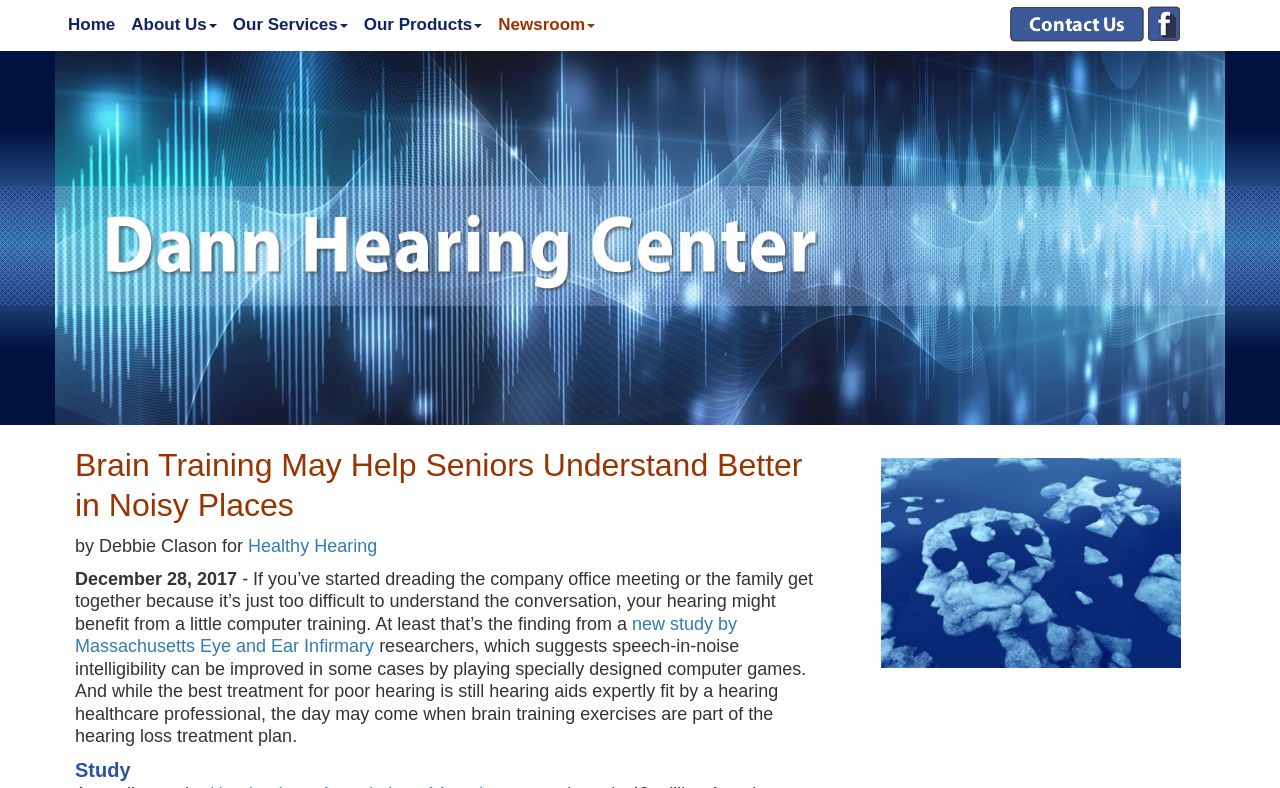What is the name of the hearing center?
Using the visual information, reply with a single word or short phrase.

Dann Hearing Center